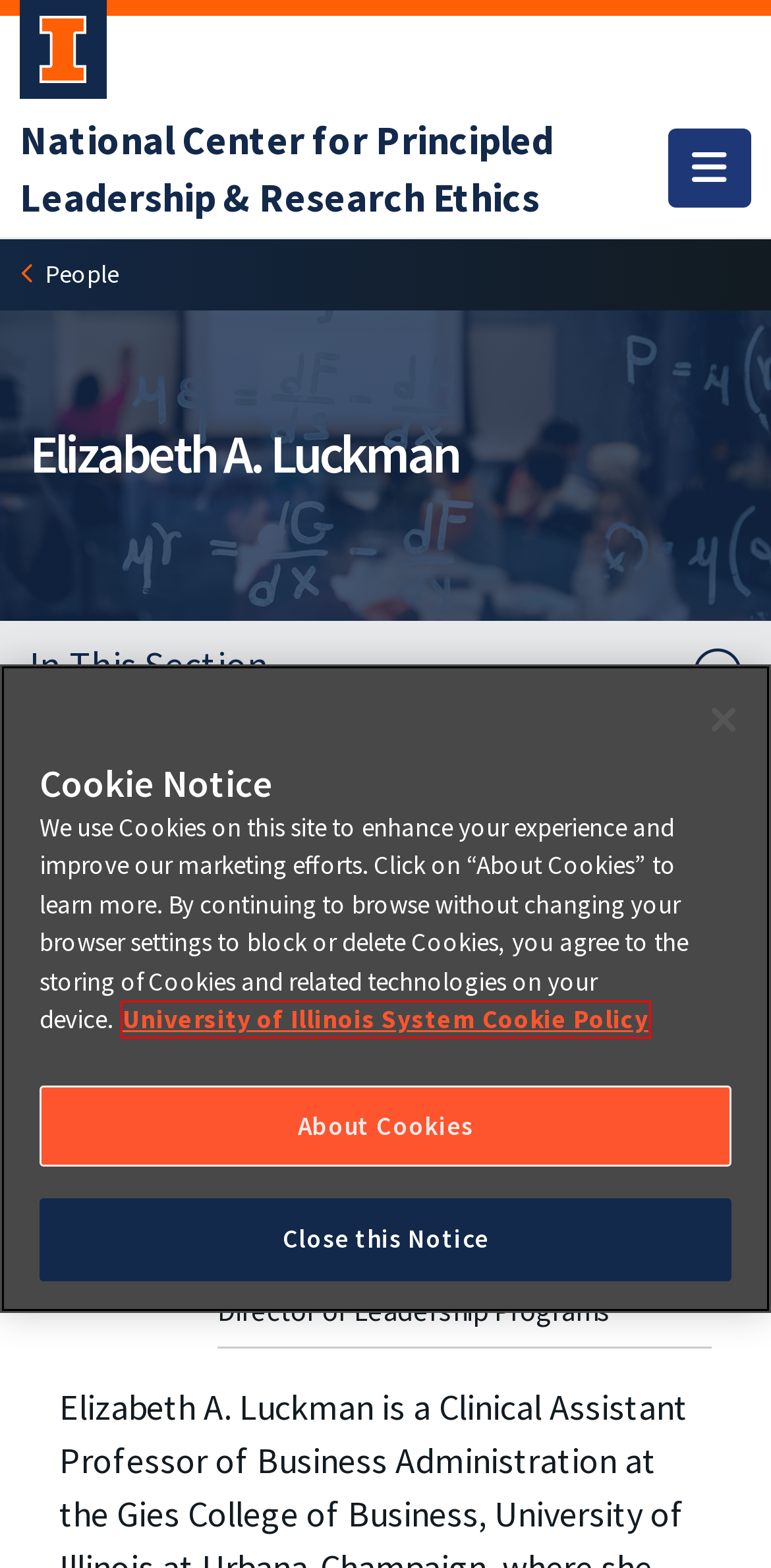Given a webpage screenshot featuring a red rectangle around a UI element, please determine the best description for the new webpage that appears after the element within the bounding box is clicked. The options are:
A. Resources for Alumni | University of Illinois Urbana-Champaign
B. University of Illinois System Cookie Policy - EVPAA
C. Admissions | University of Illinois Urbana-Champaign
D. COVID-19 – Information from the University of Illinois at Urbana-Champaign
E. Make Your Gift – University of Illinois Urbana-Champaign
F. News Bureau | ILLINOIS
G. Illinois Directory
H. Home | University of Illinois Urbana-Champaign

B